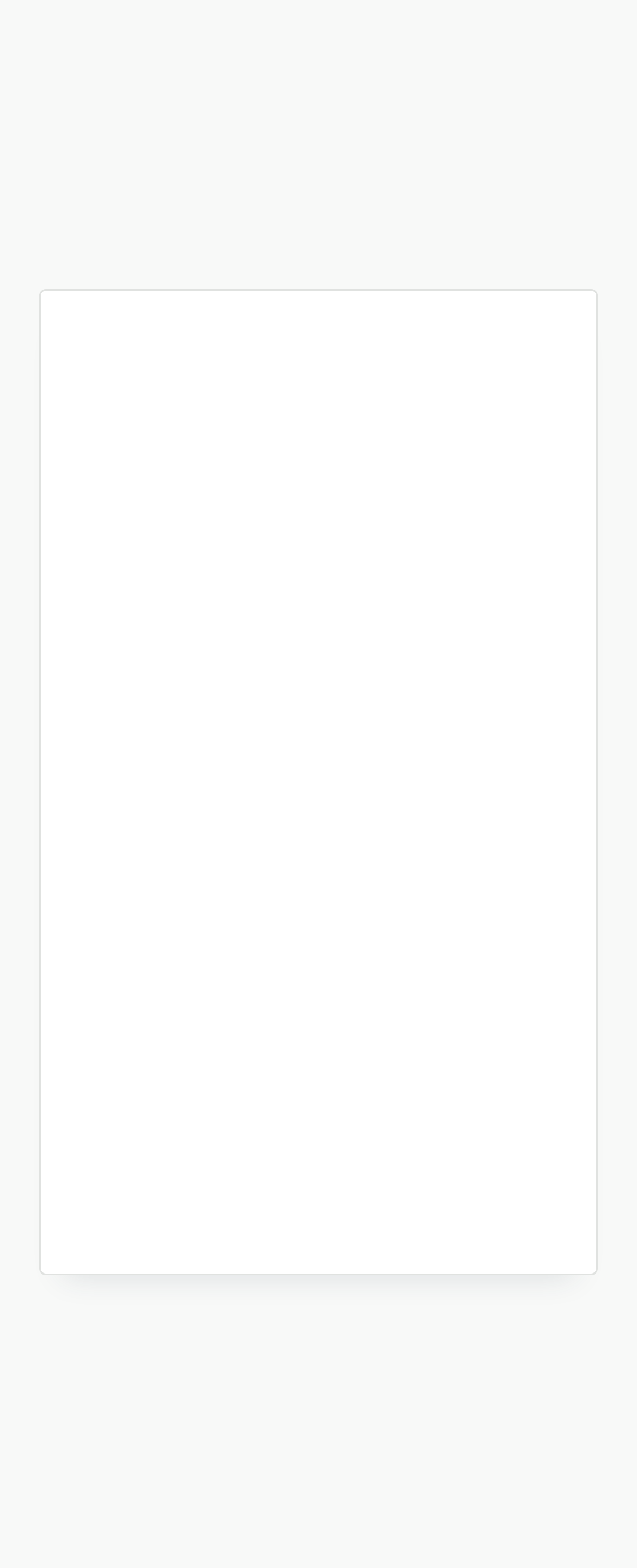Find and specify the bounding box coordinates that correspond to the clickable region for the instruction: "Read about Major Vibhuti Shankar Dhoundiyal".

[0.108, 0.577, 0.802, 0.594]